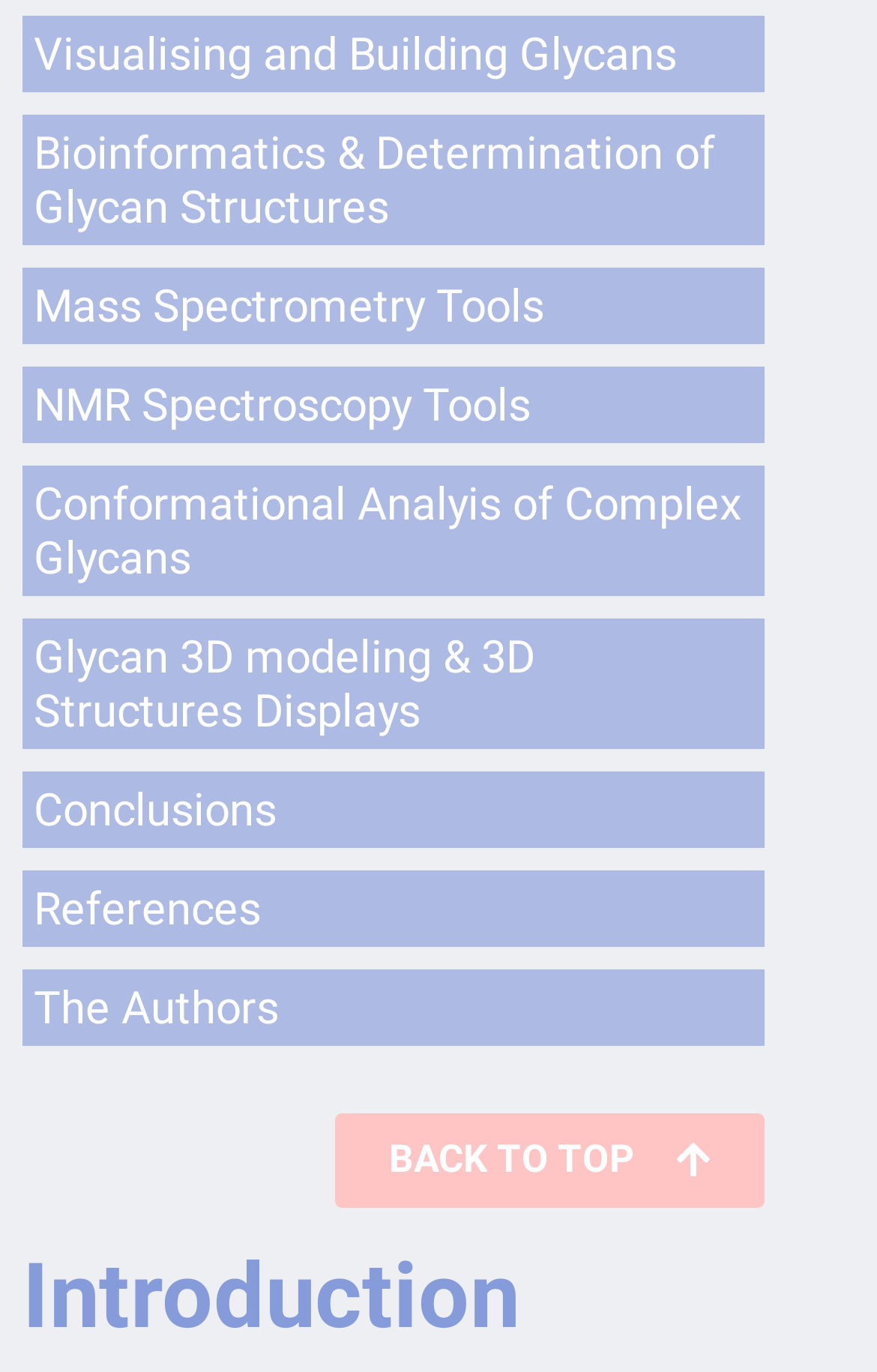Please identify the bounding box coordinates of the clickable area that will fulfill the following instruction: "Click on Science Dispatch newsletter". The coordinates should be in the format of four float numbers between 0 and 1, i.e., [left, top, right, bottom].

None